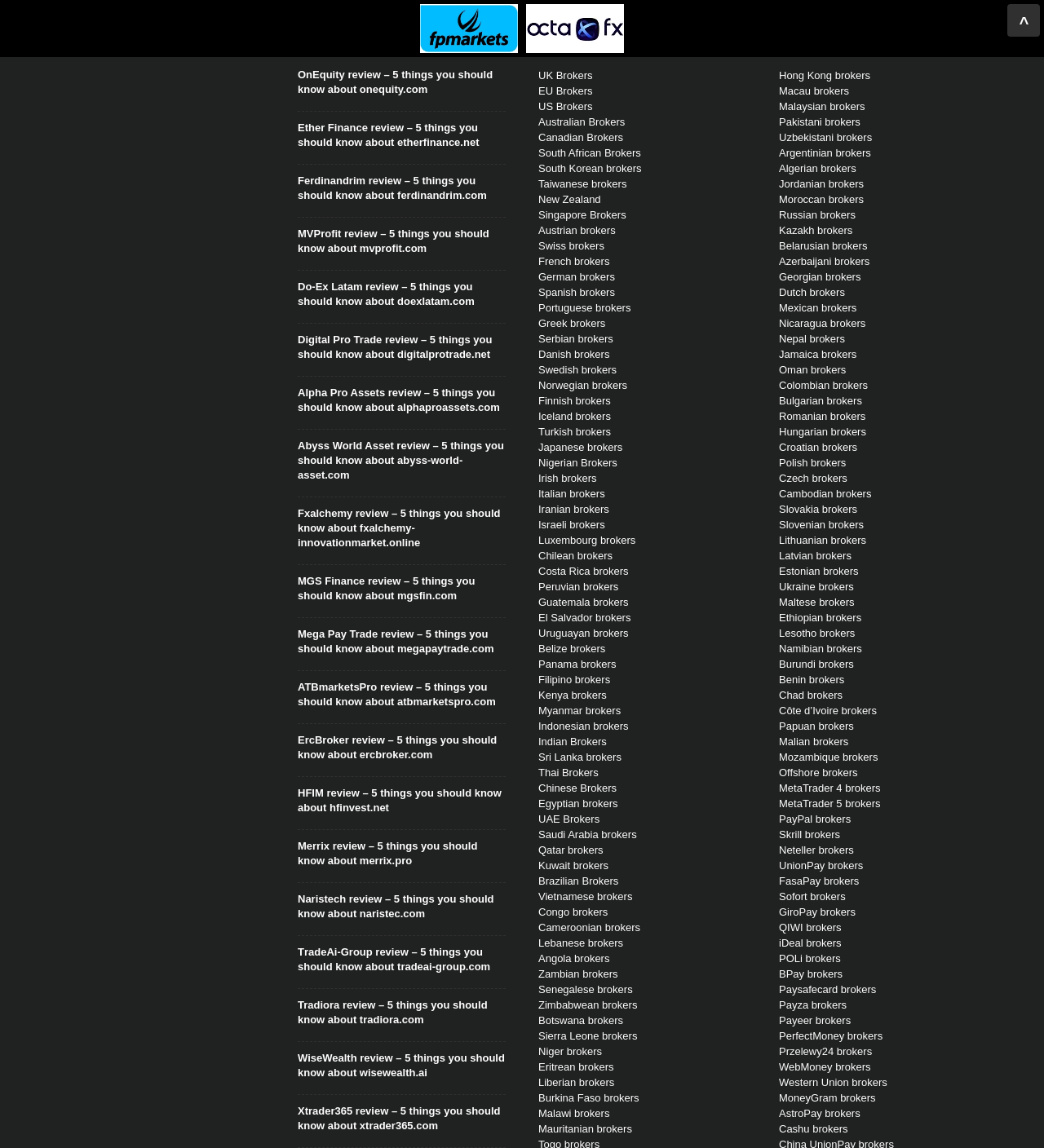Predict the bounding box coordinates of the area that should be clicked to accomplish the following instruction: "View Author posts". The bounding box coordinates should consist of four float numbers between 0 and 1, i.e., [left, top, right, bottom].

None